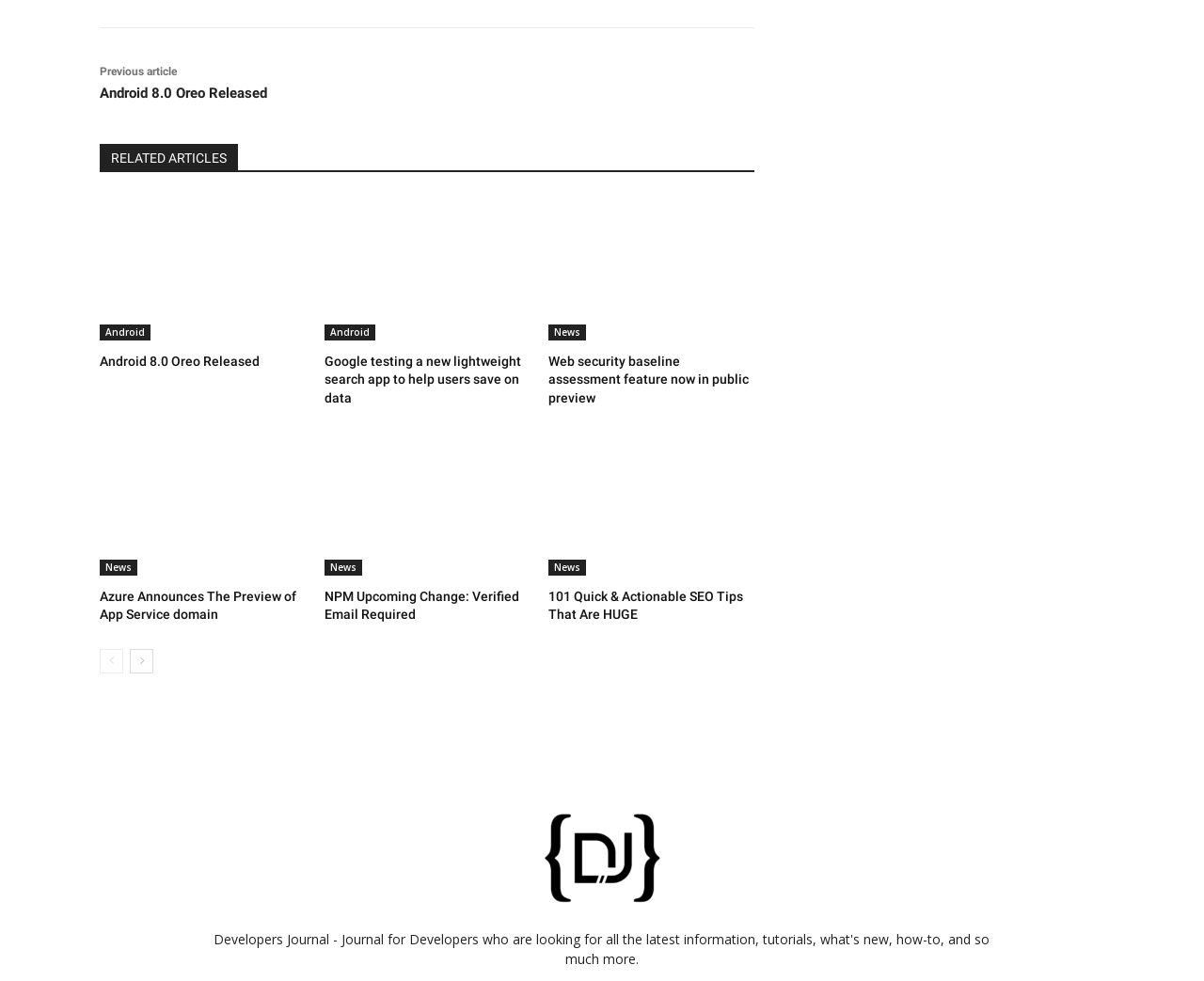Locate the bounding box coordinates of the region to be clicked to comply with the following instruction: "Click on the 'Android 8.0 Oreo Released' article". The coordinates must be four float numbers between 0 and 1, in the form [left, top, right, bottom].

[0.083, 0.086, 0.222, 0.104]